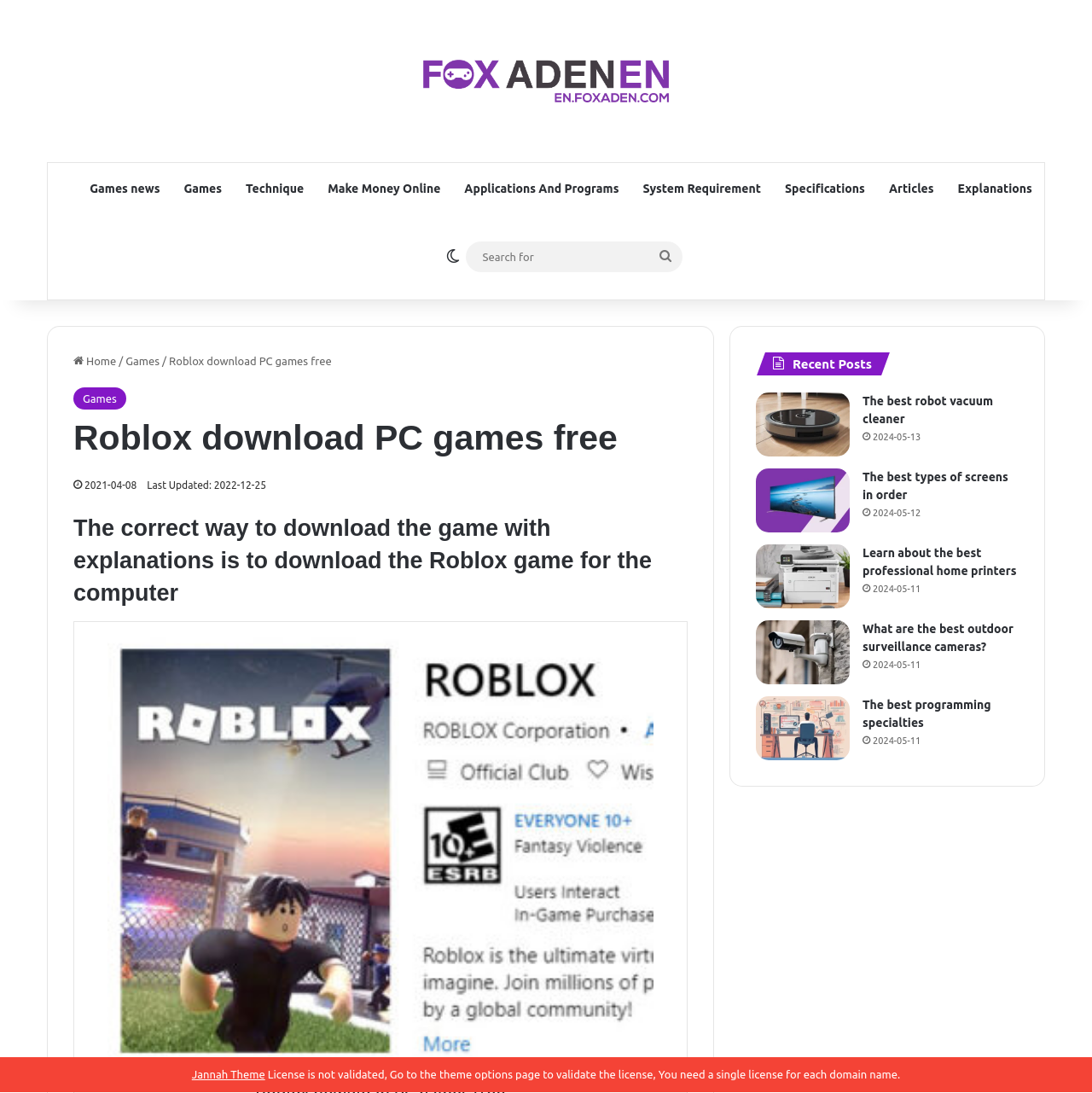Write an extensive caption that covers every aspect of the webpage.

The webpage is about Roblox, an online gaming platform and game creation system. At the top, there is a navigation menu with links to various sections, including "Games news", "Games", "Technique", and more. Below the navigation menu, there is a header section with a link to the "Home" page, a search bar, and a heading that reads "Roblox download PC games free".

The main content area is divided into two sections. On the left, there is a list of articles or blog posts, each with a title, a brief description, and a date. The articles are about various topics, including robot vacuum cleaners, types of screens, professional home printers, outdoor surveillance cameras, and programming specialties. Each article has a corresponding image.

On the right, there is a sidebar with a heading that reads "Recent Posts". Below the heading, there are links to the same articles listed on the left, but with shorter descriptions and without images.

At the very top of the page, there is a link to a theme options page, and a warning message about an unvalidated license. There is also a logo or icon for "FOXADEN EN" at the top right corner of the page.